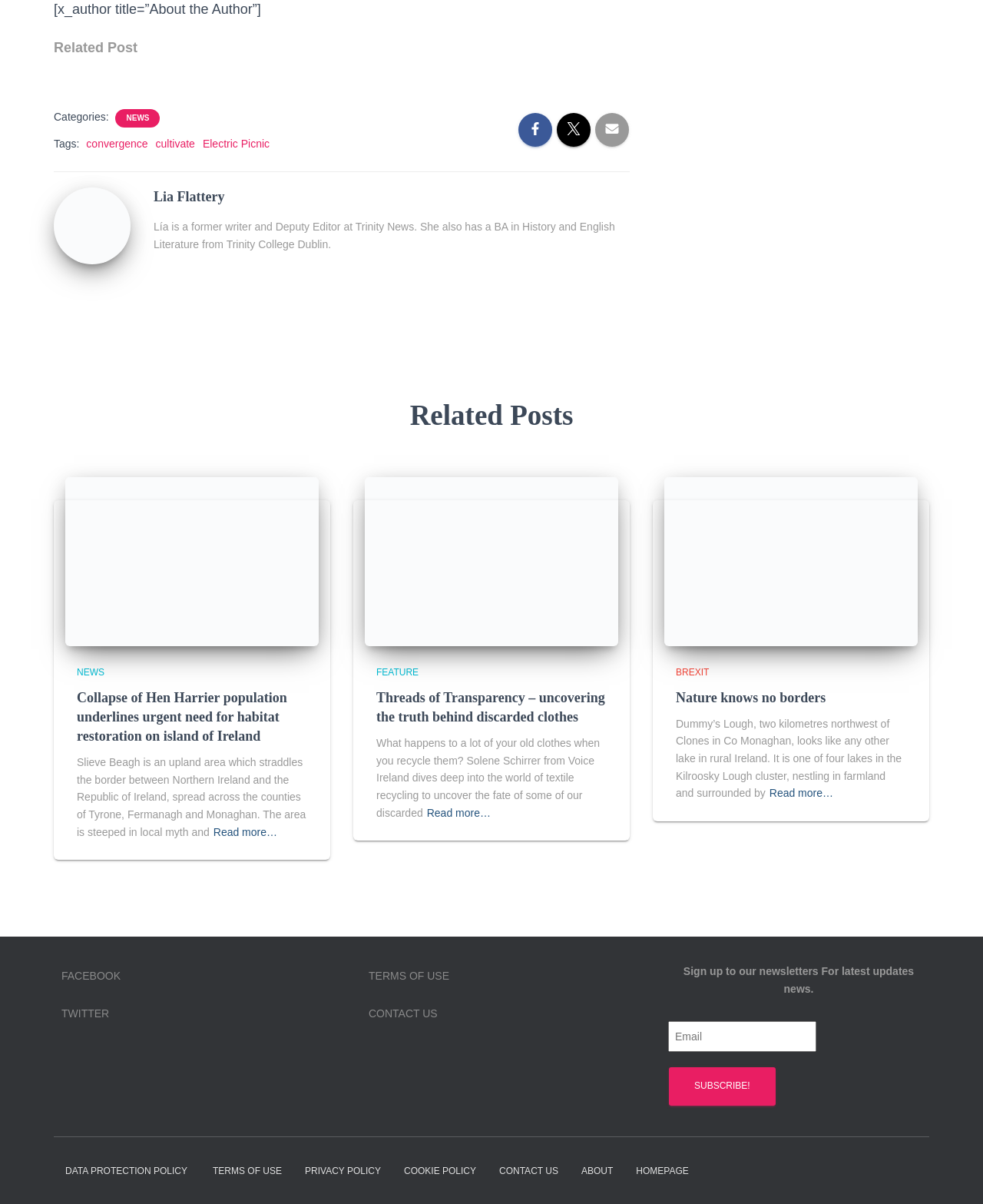Please identify the bounding box coordinates of the clickable area that will fulfill the following instruction: "Contact us". The coordinates should be in the format of four float numbers between 0 and 1, i.e., [left, top, right, bottom].

[0.375, 0.828, 0.445, 0.856]